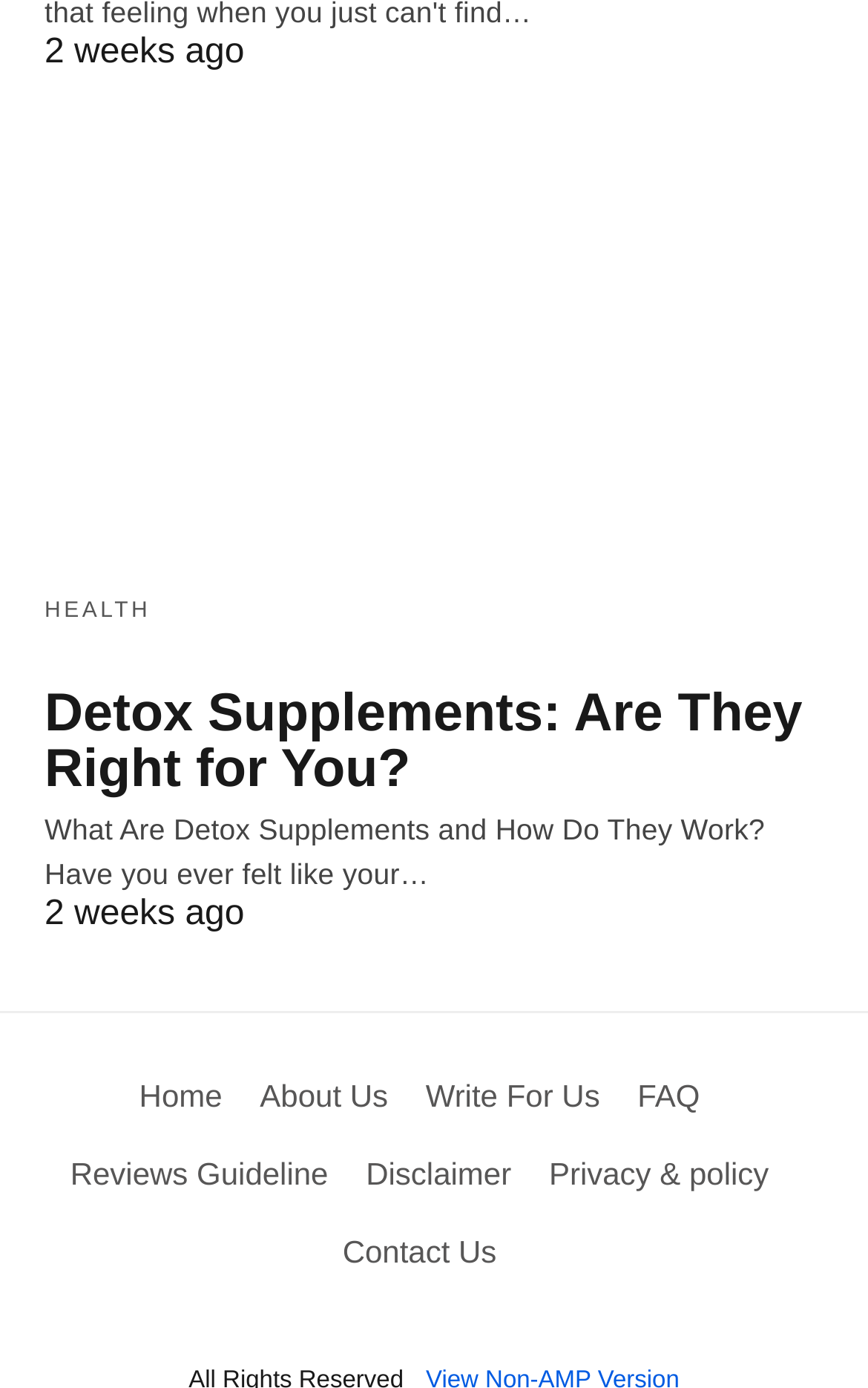From the webpage screenshot, identify the region described by Becoming A Vendor. Provide the bounding box coordinates as (top-left x, top-left y, bottom-right x, bottom-right y), with each value being a floating point number between 0 and 1.

None